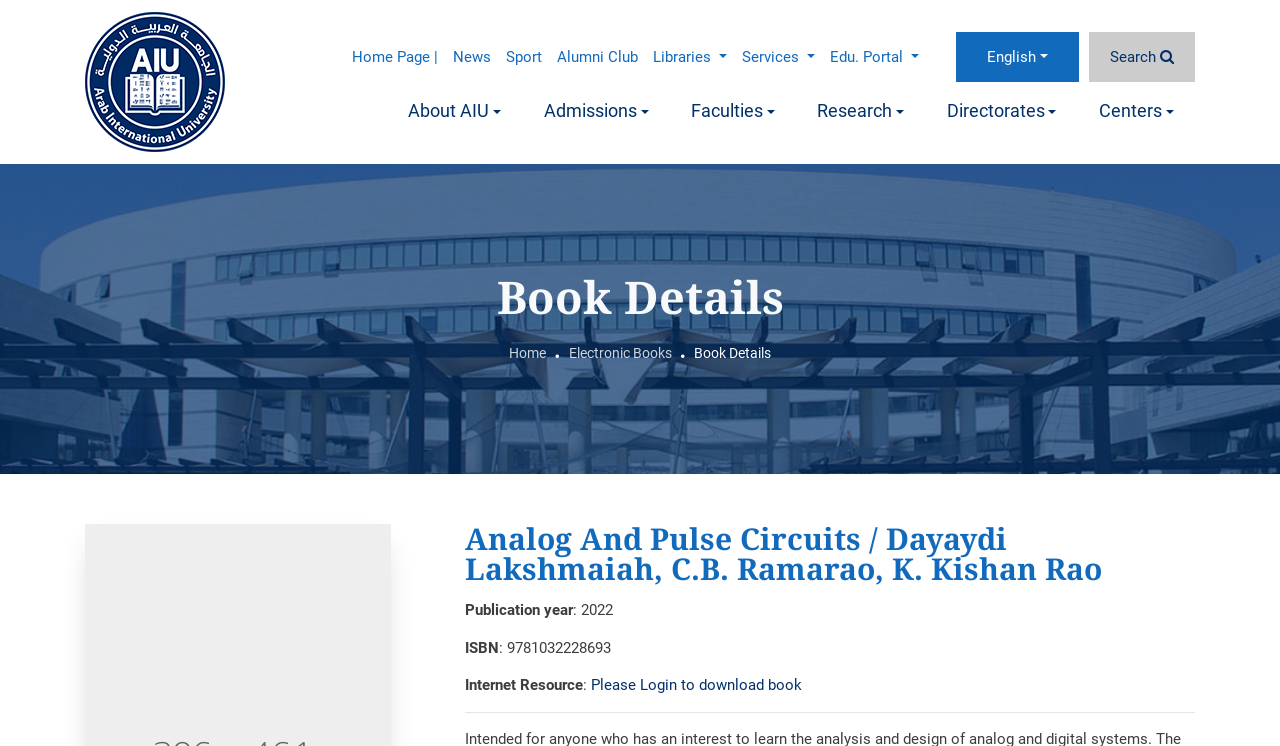Can you specify the bounding box coordinates for the region that should be clicked to fulfill this instruction: "Download the book".

[0.462, 0.907, 0.627, 0.931]